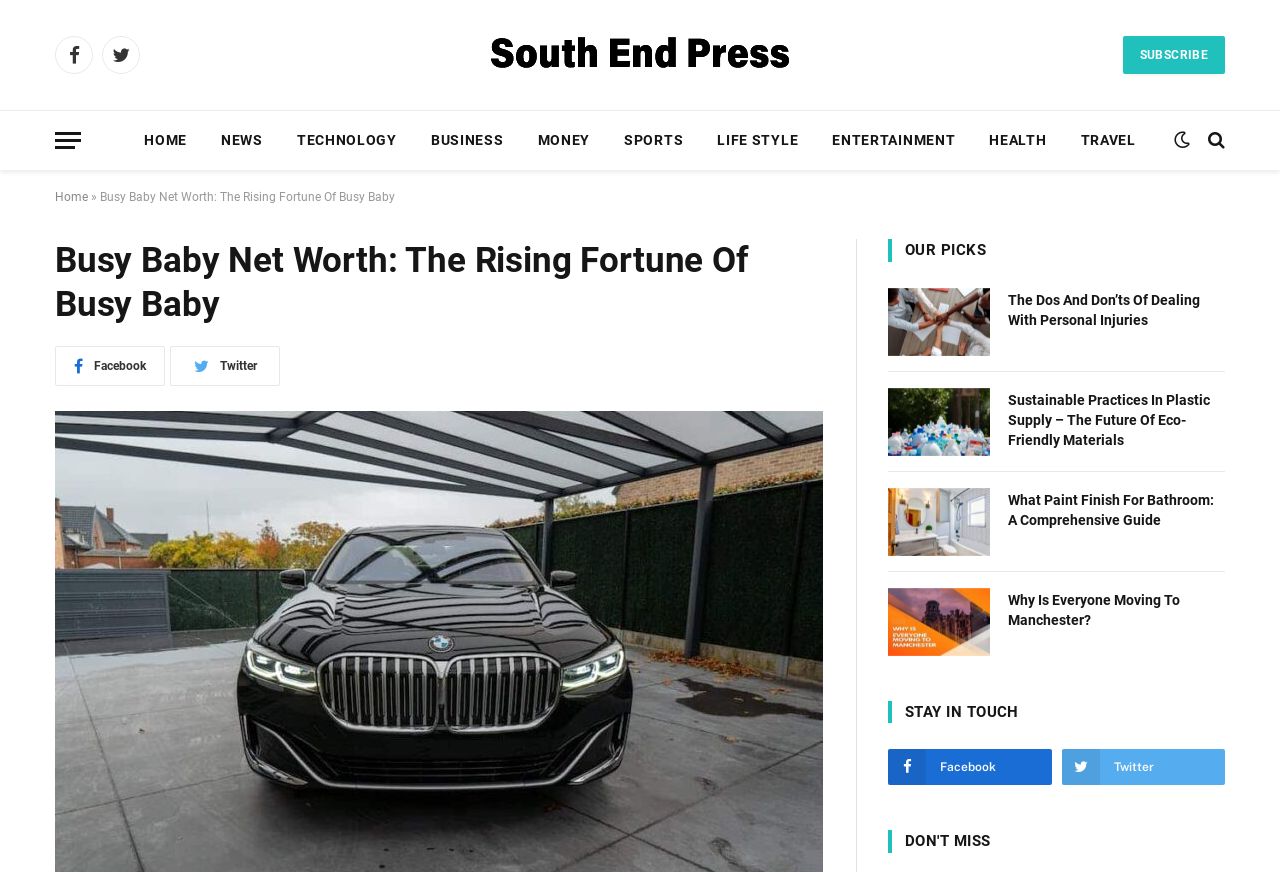Determine the bounding box coordinates of the UI element described below. Use the format (top-left x, top-left y, bottom-right x, bottom-right y) with floating point numbers between 0 and 1: Life Style

[0.547, 0.127, 0.637, 0.194]